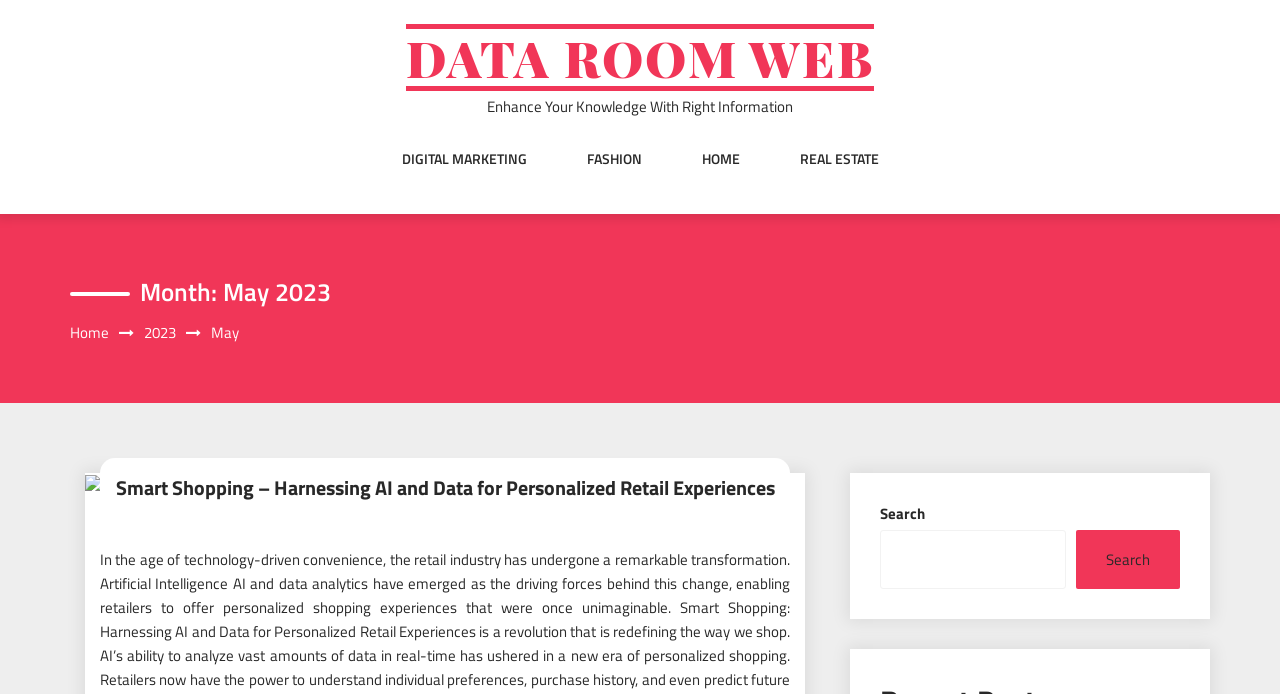What is the title of the article about shopping?
Please provide a full and detailed response to the question.

The title of the article about shopping can be found by looking at the heading 'Smart Shopping – Harnessing AI and Data for Personalized Retail Experiences' which is located below the link 'shopping'.